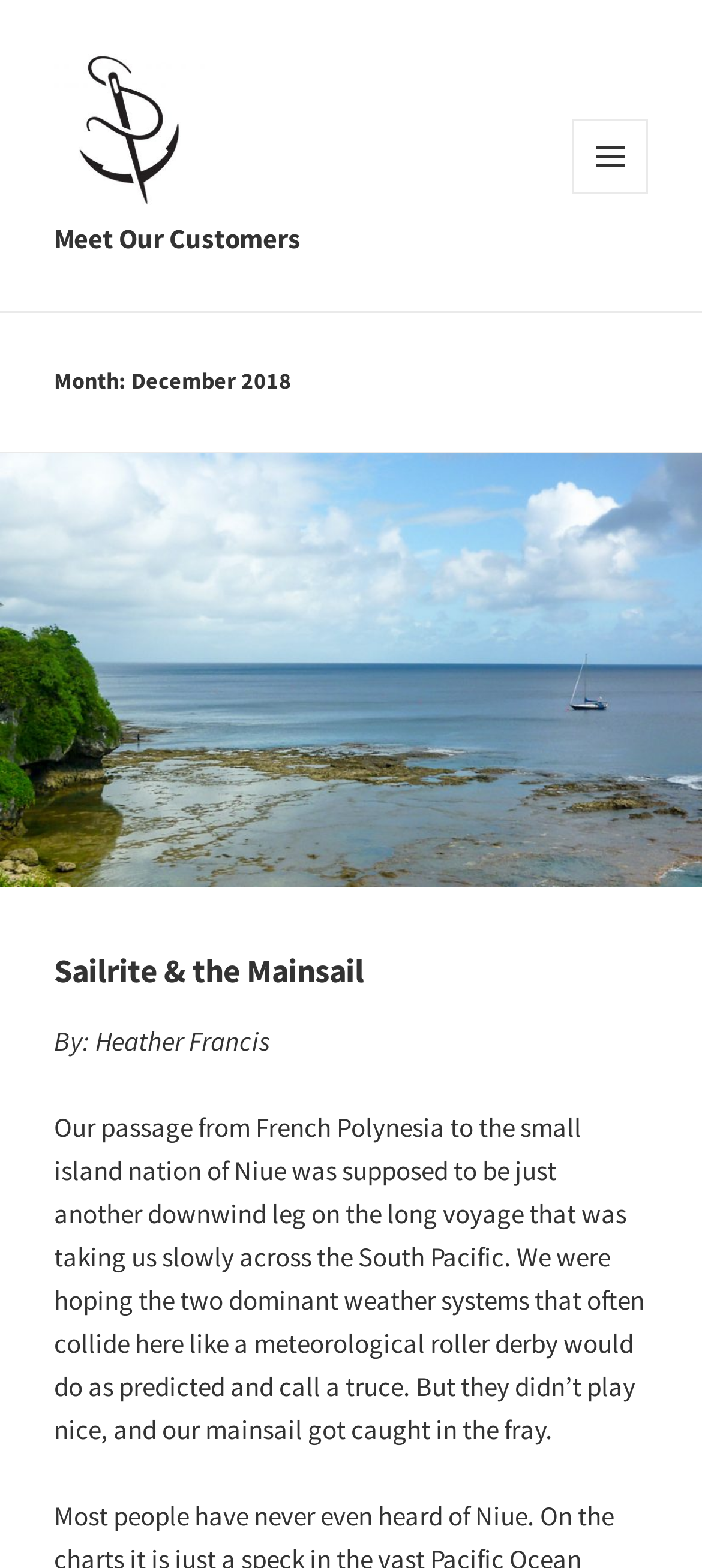Consider the image and give a detailed and elaborate answer to the question: 
What is the purpose of the link 'Sailrite & the Mainsail'?

The link 'Sailrite & the Mainsail' is located below the heading 'Sailrite & the Mainsail' and is likely to navigate to a related page or a detailed story about Sailrite and the Mainsail, as it is a clickable element.